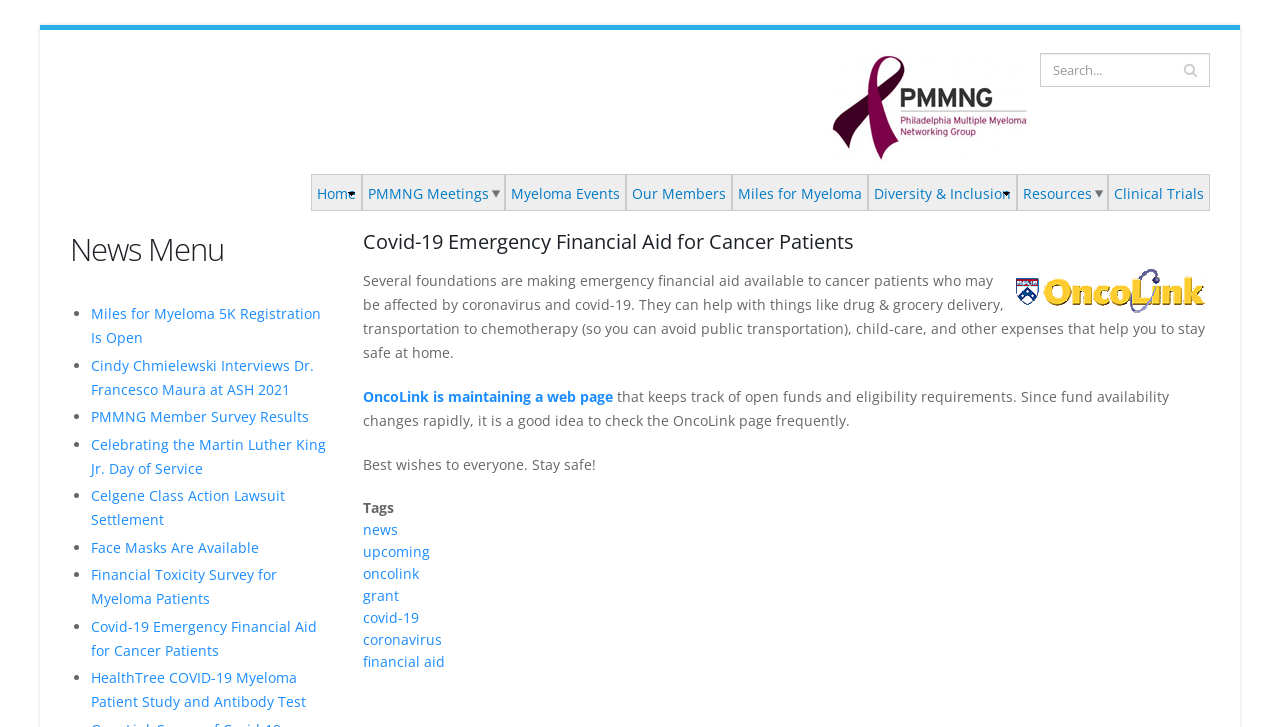Please specify the bounding box coordinates for the clickable region that will help you carry out the instruction: "Go to Home".

[0.244, 0.245, 0.282, 0.289]